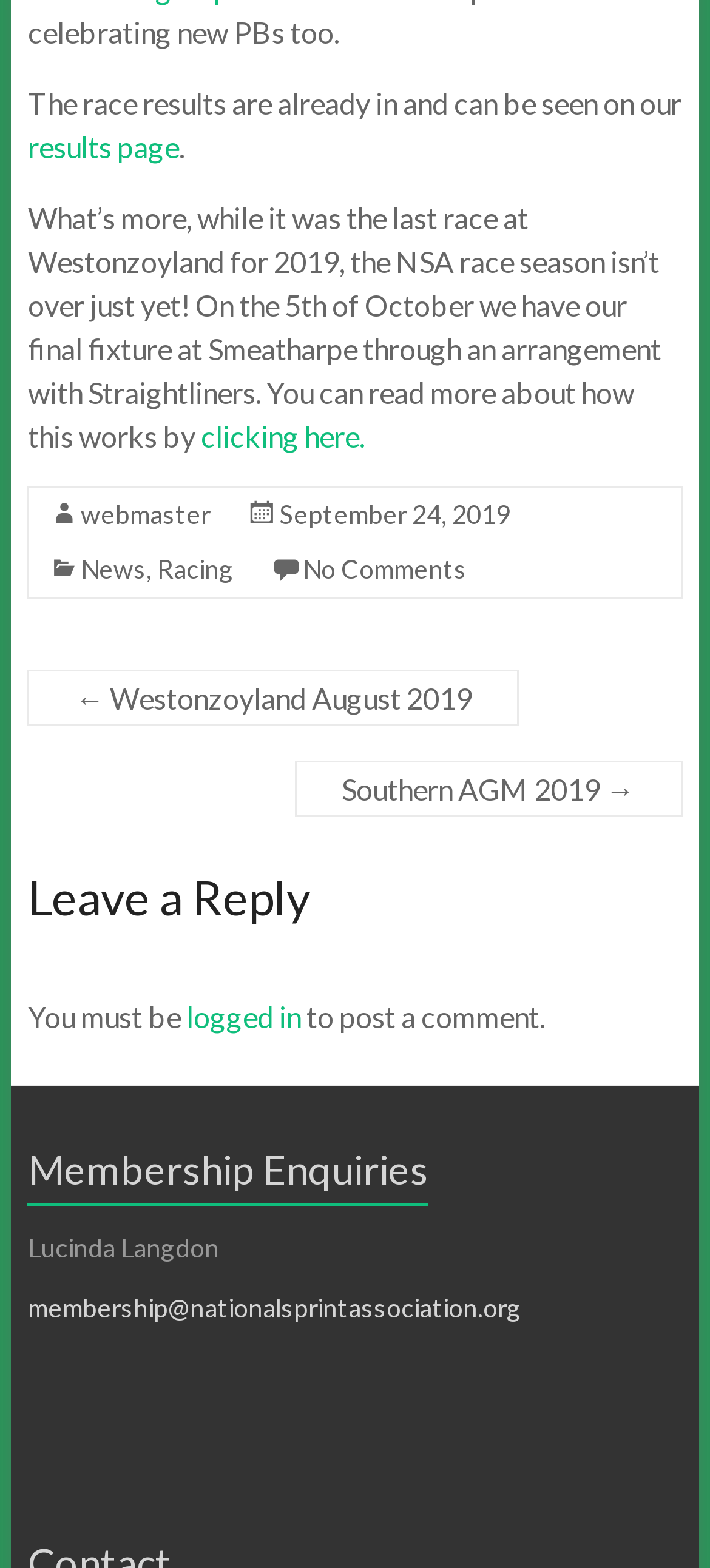Can you look at the image and give a comprehensive answer to the question:
Who is the contact for membership enquiries?

In the complementary region, there is a heading 'Membership Enquiries' followed by a StaticText element with OCR text 'Lucinda Langdon', indicating that Lucinda Langdon is the contact for membership enquiries.